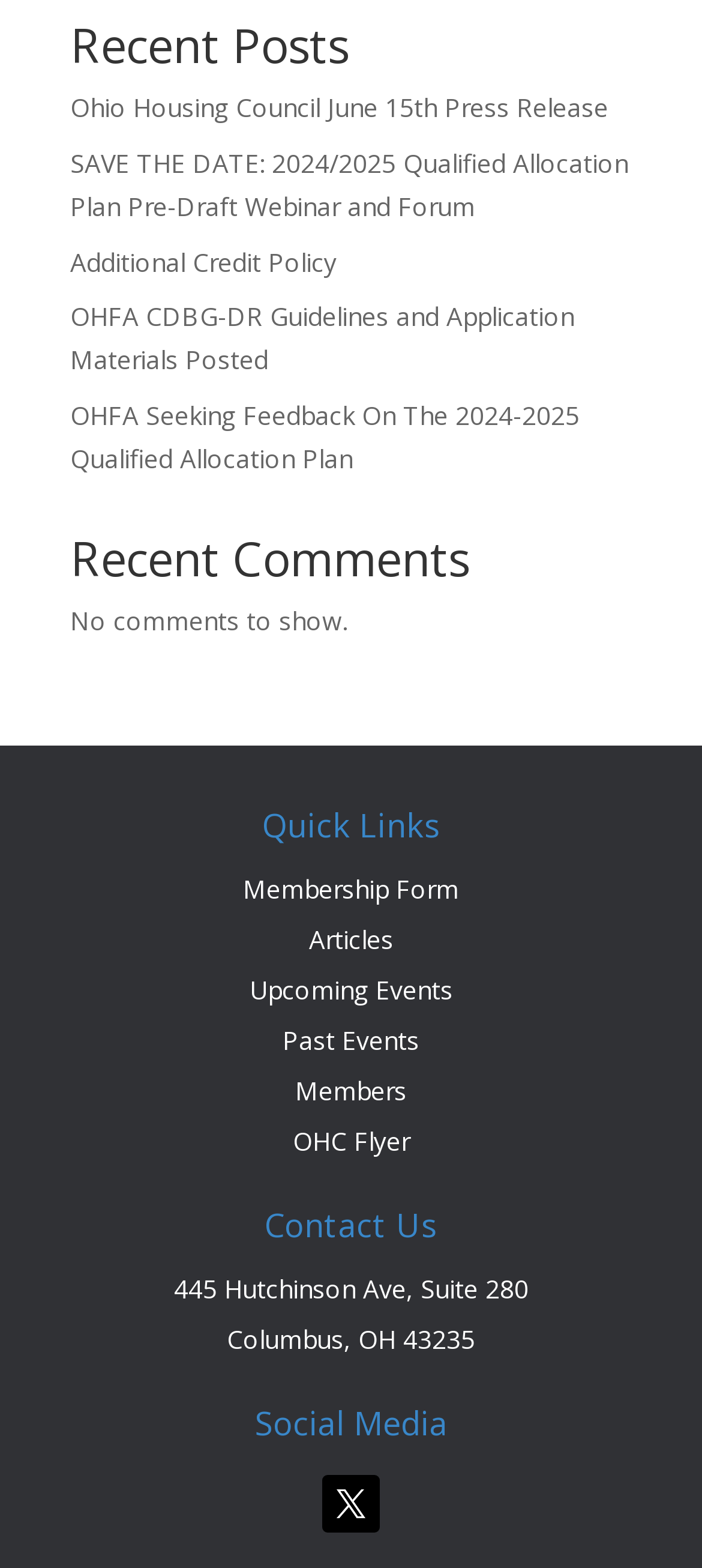Can you find the bounding box coordinates for the element that needs to be clicked to execute this instruction: "view recent posts"? The coordinates should be given as four float numbers between 0 and 1, i.e., [left, top, right, bottom].

[0.1, 0.014, 0.9, 0.055]